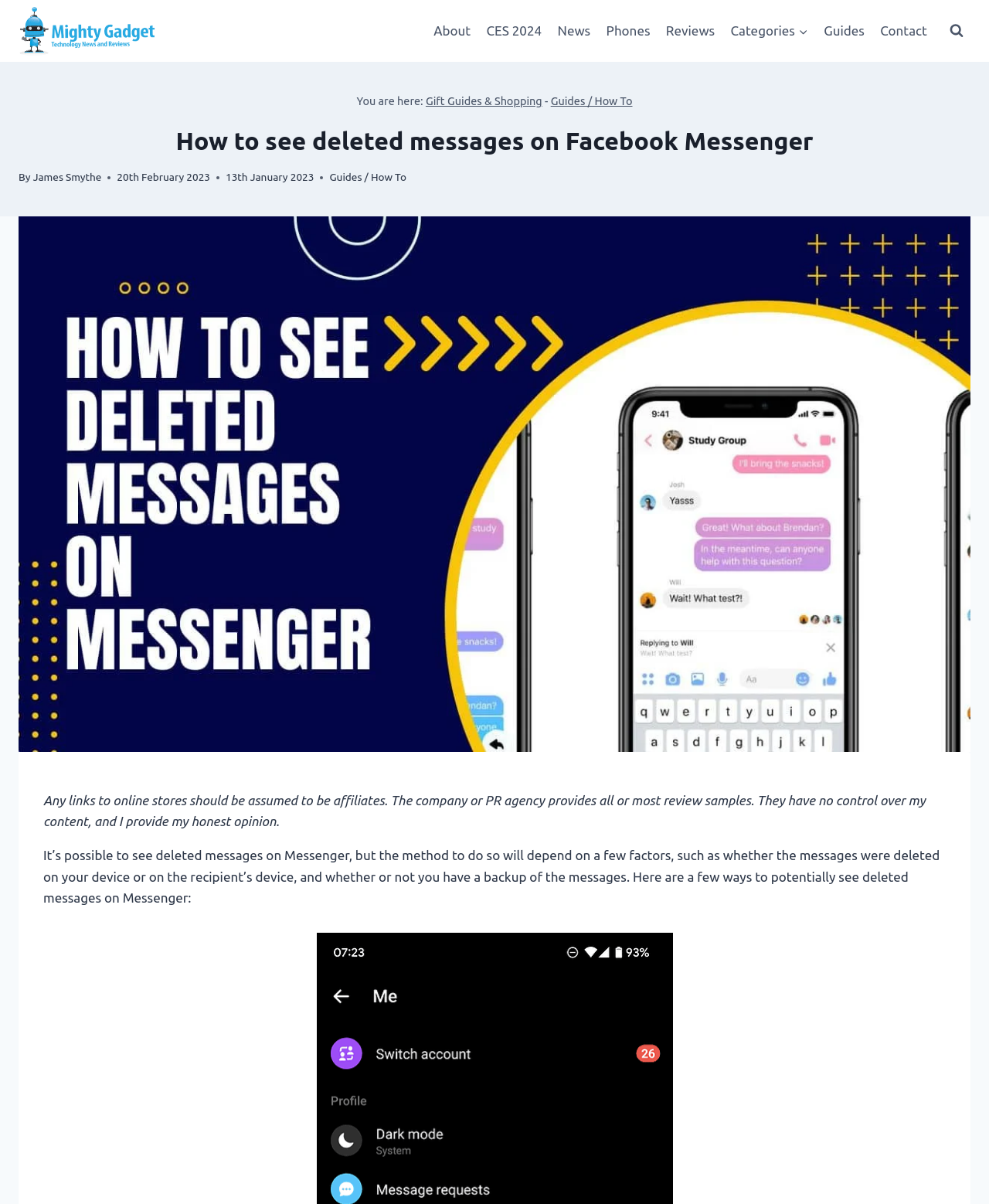What is the purpose of the article?
Refer to the screenshot and respond with a concise word or phrase.

to provide methods to see deleted messages